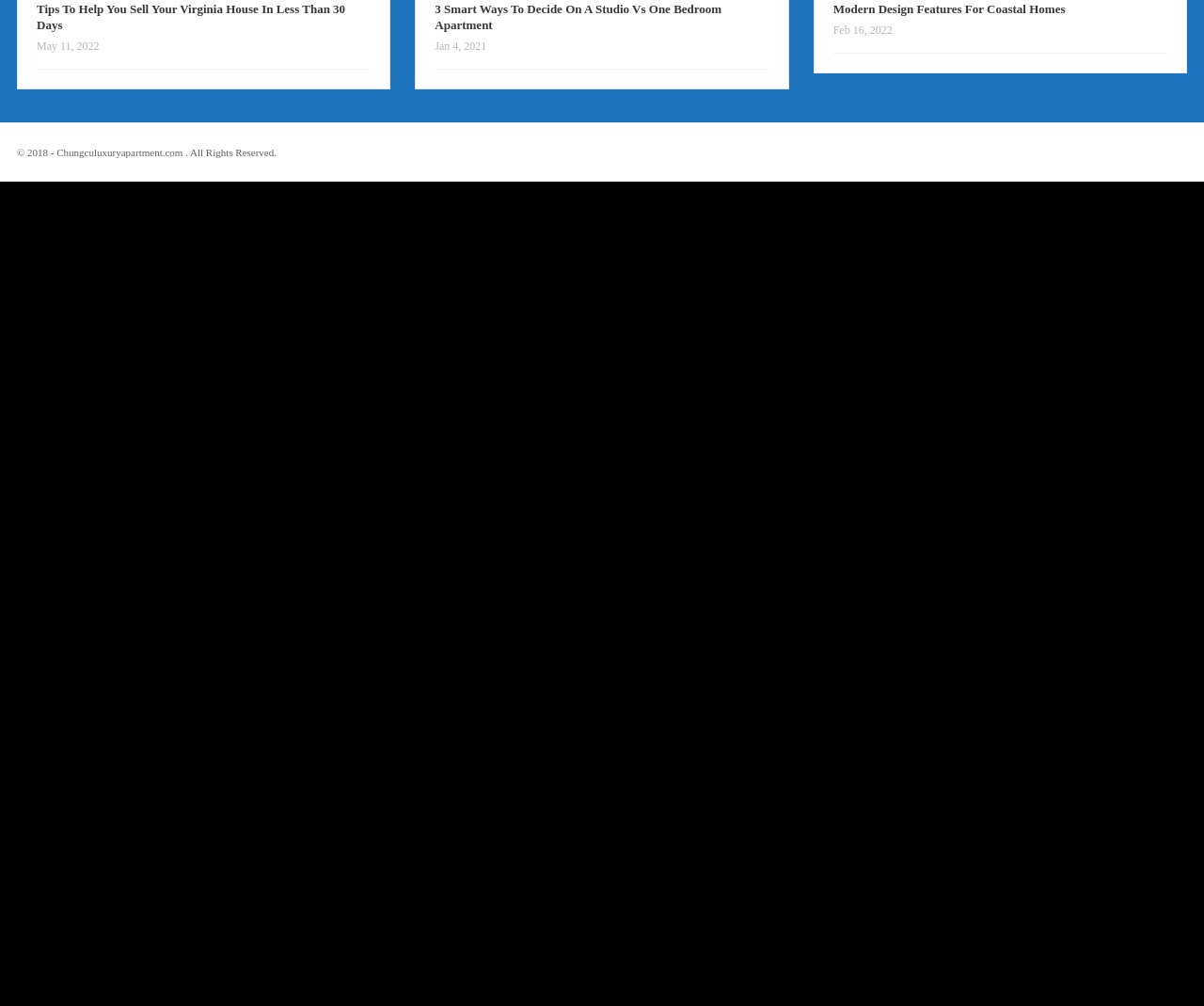Find the bounding box coordinates for the element described here: "Room-By-Room Unpacking Guide".

[0.006, 0.812, 0.182, 0.828]